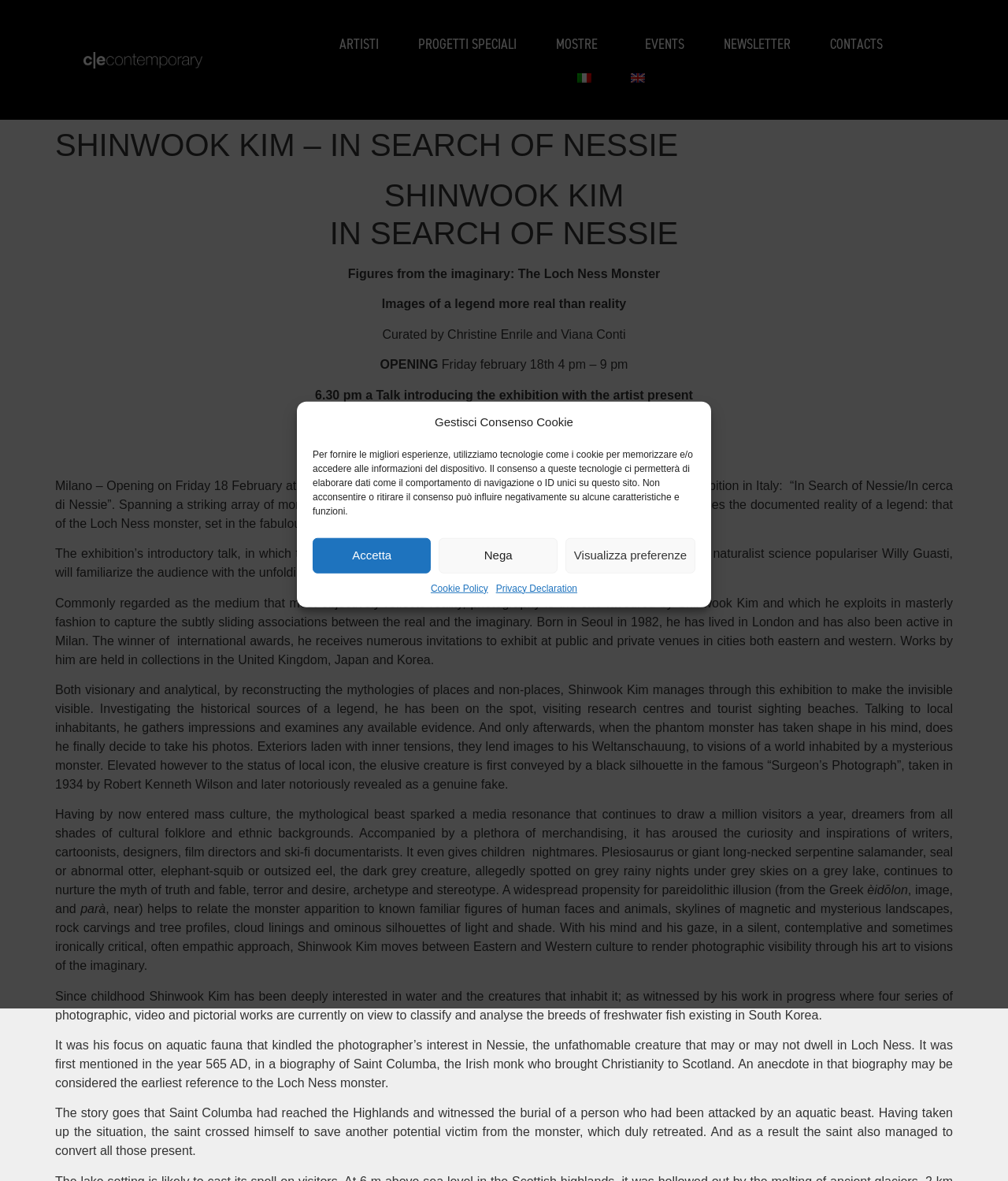Please determine the bounding box coordinates of the element to click in order to execute the following instruction: "Switch to English language". The coordinates should be four float numbers between 0 and 1, specified as [left, top, right, bottom].

[0.606, 0.053, 0.659, 0.079]